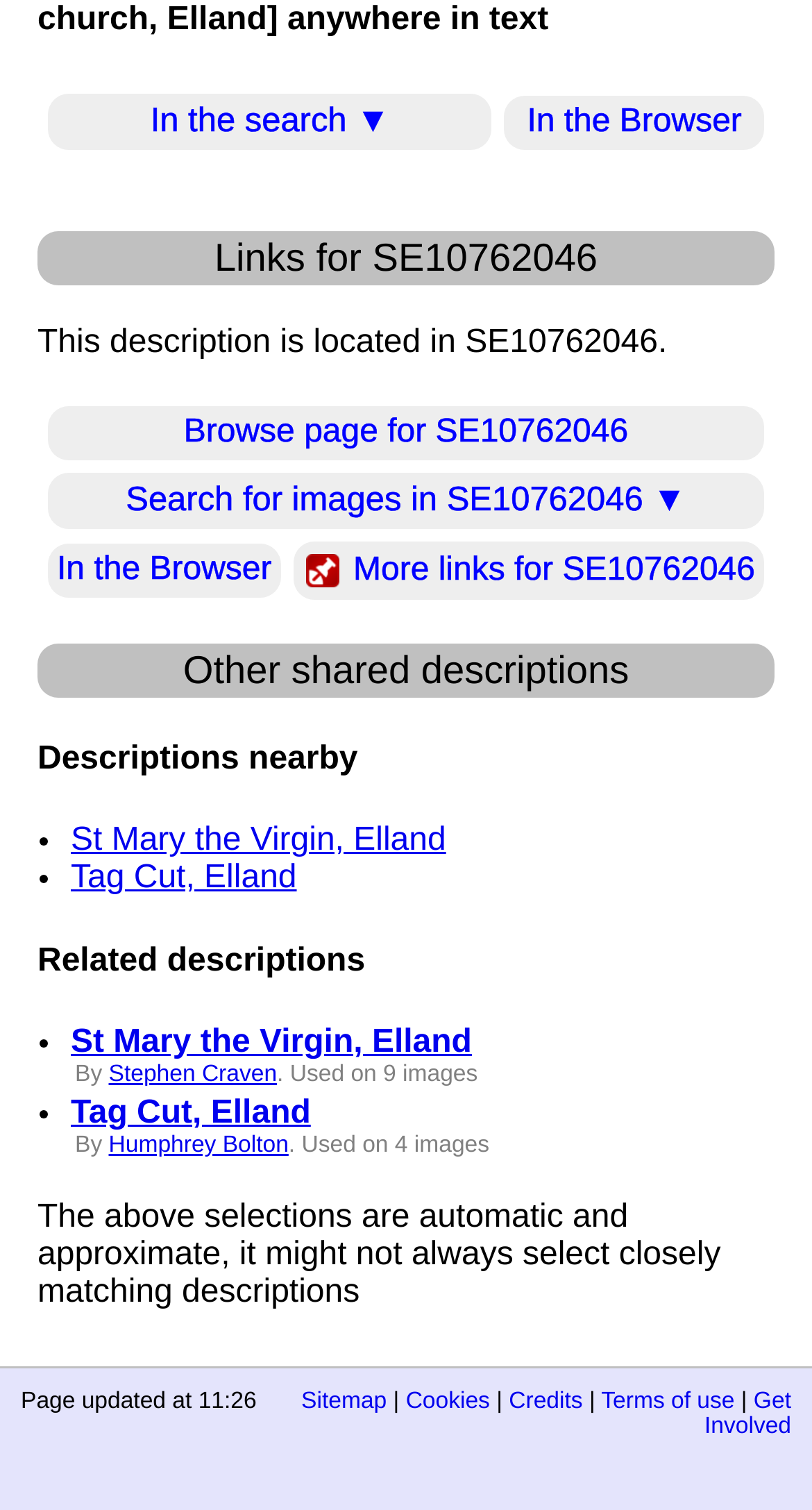How many images are related to 'St Mary the Virgin, Elland'?
Refer to the image and respond with a one-word or short-phrase answer.

9